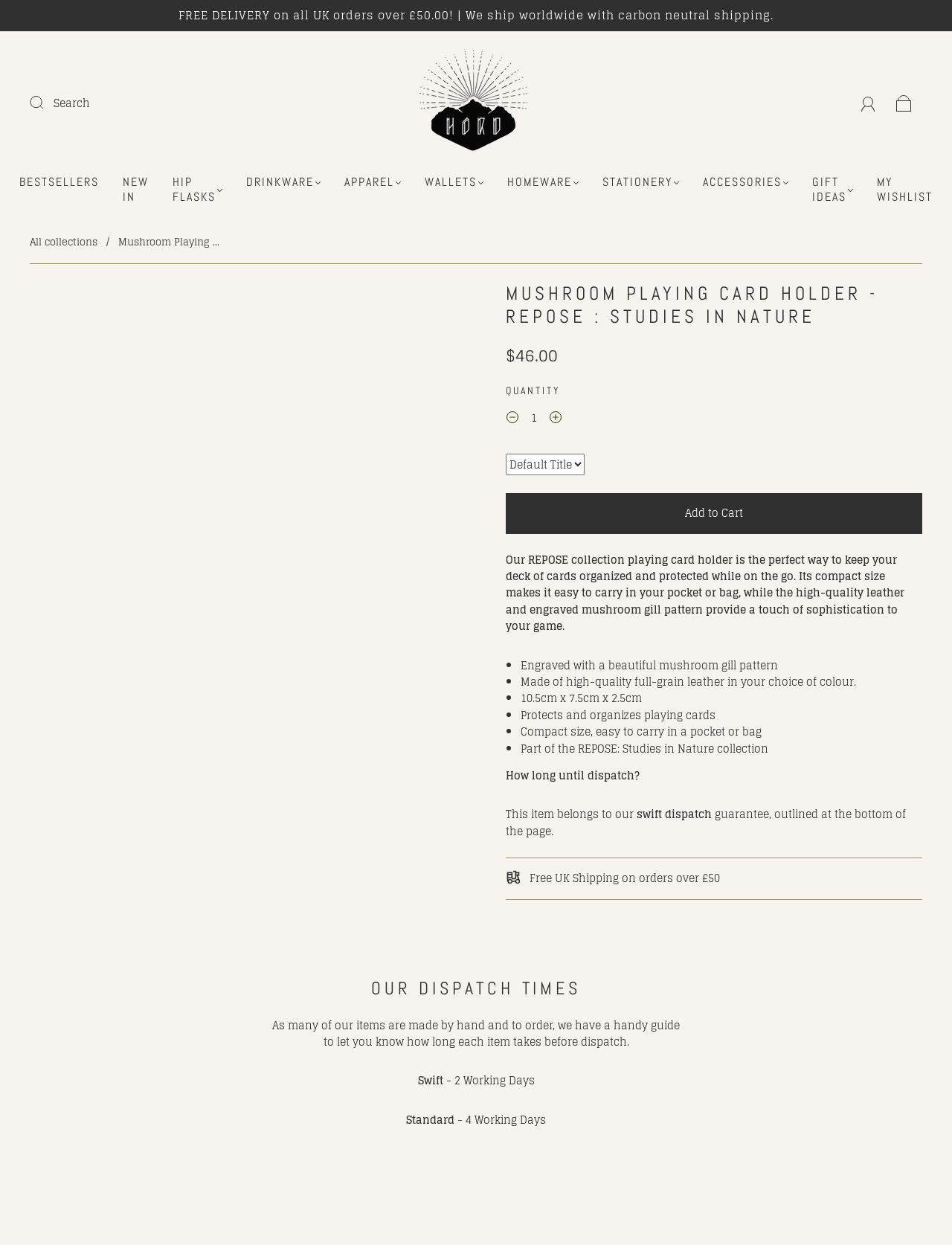What is the price of this product?
Answer the question using a single word or phrase, according to the image.

$46.00